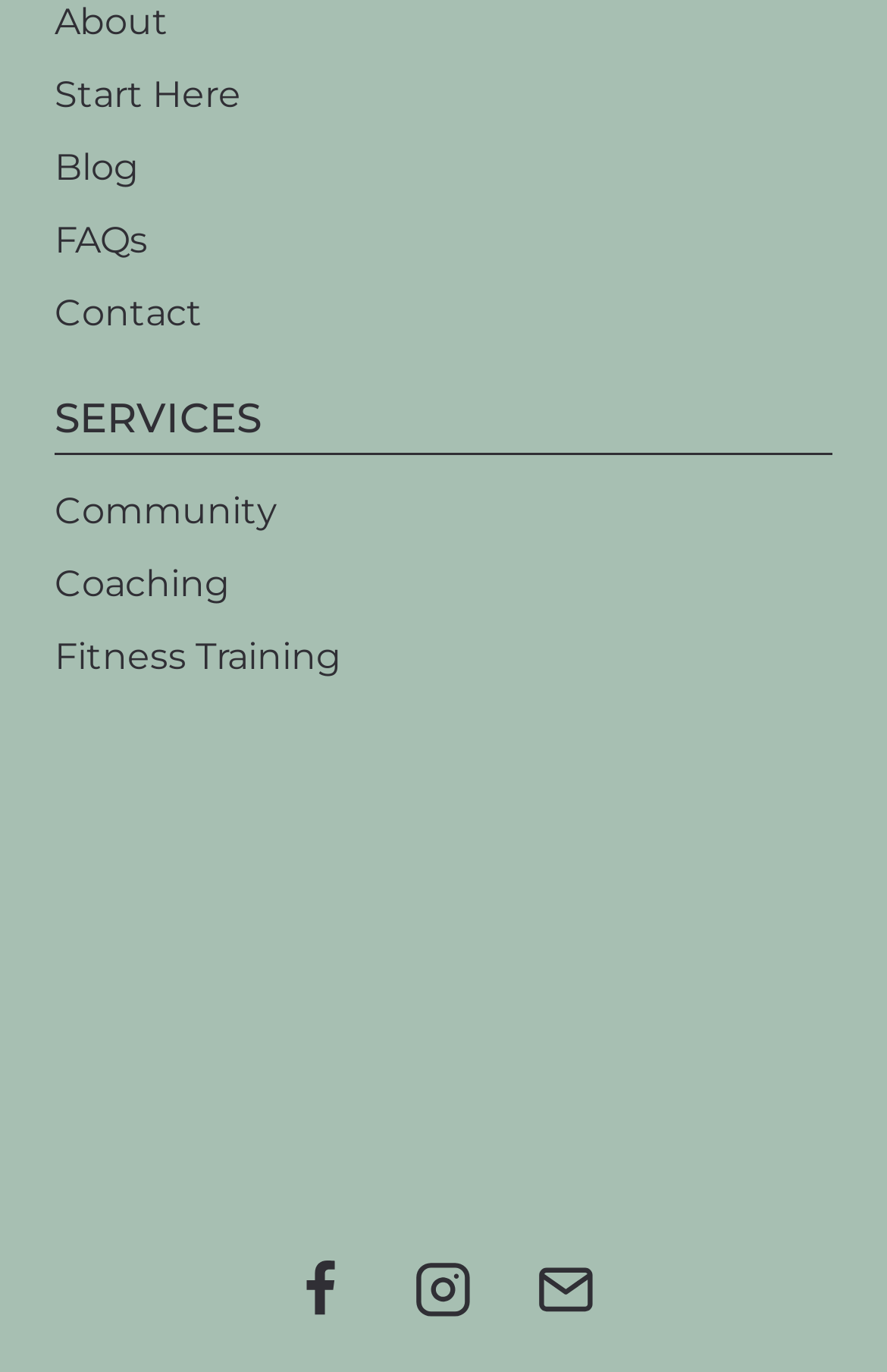Locate the bounding box coordinates of the clickable region necessary to complete the following instruction: "Click on 'Start Here'". Provide the coordinates in the format of four float numbers between 0 and 1, i.e., [left, top, right, bottom].

[0.062, 0.044, 0.938, 0.097]